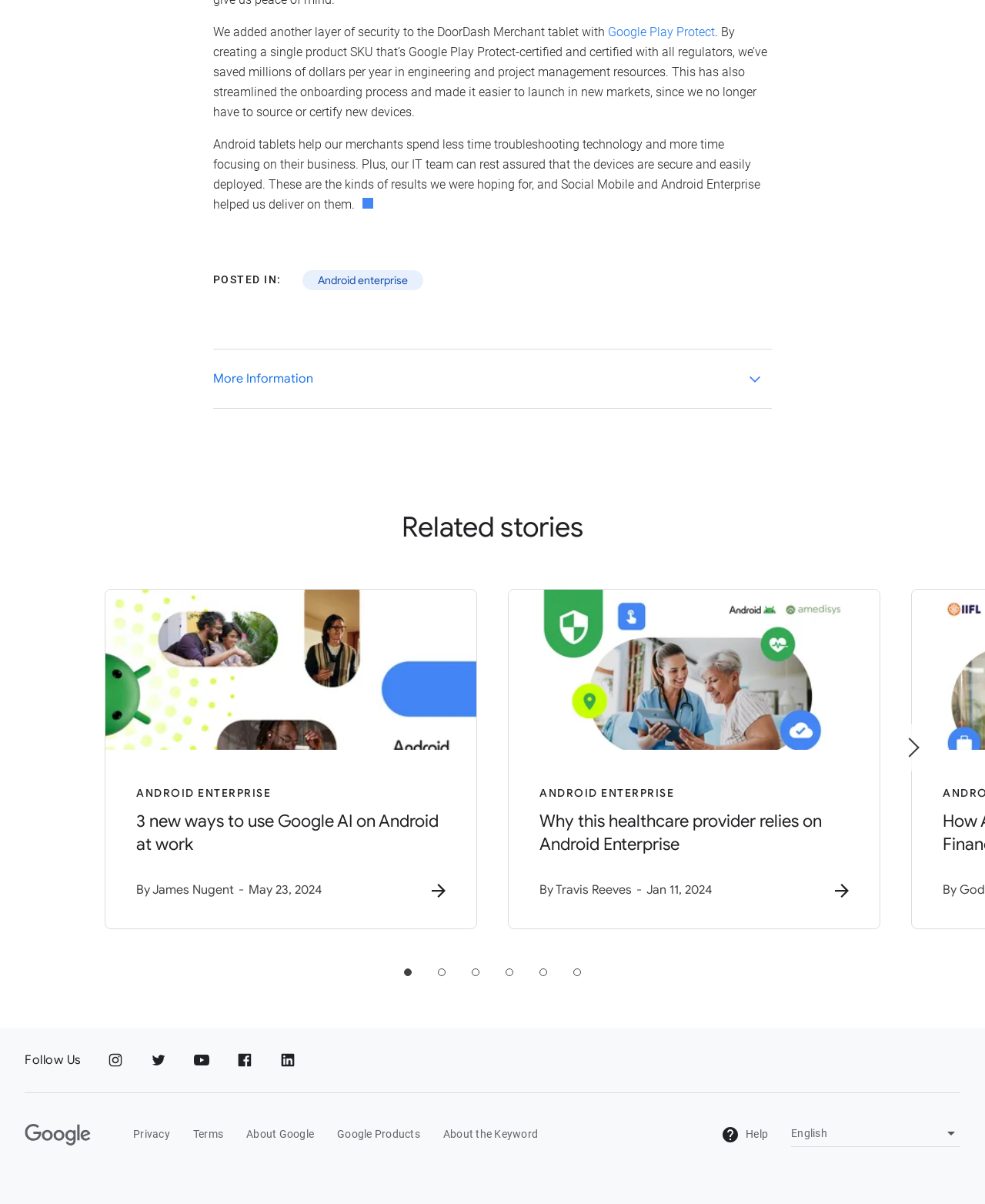How many related stories are listed on the webpage?
Using the information from the image, answer the question thoroughly.

There are two related stories listed on the webpage, both of which appear to be articles about Android Enterprise and its applications in different industries.